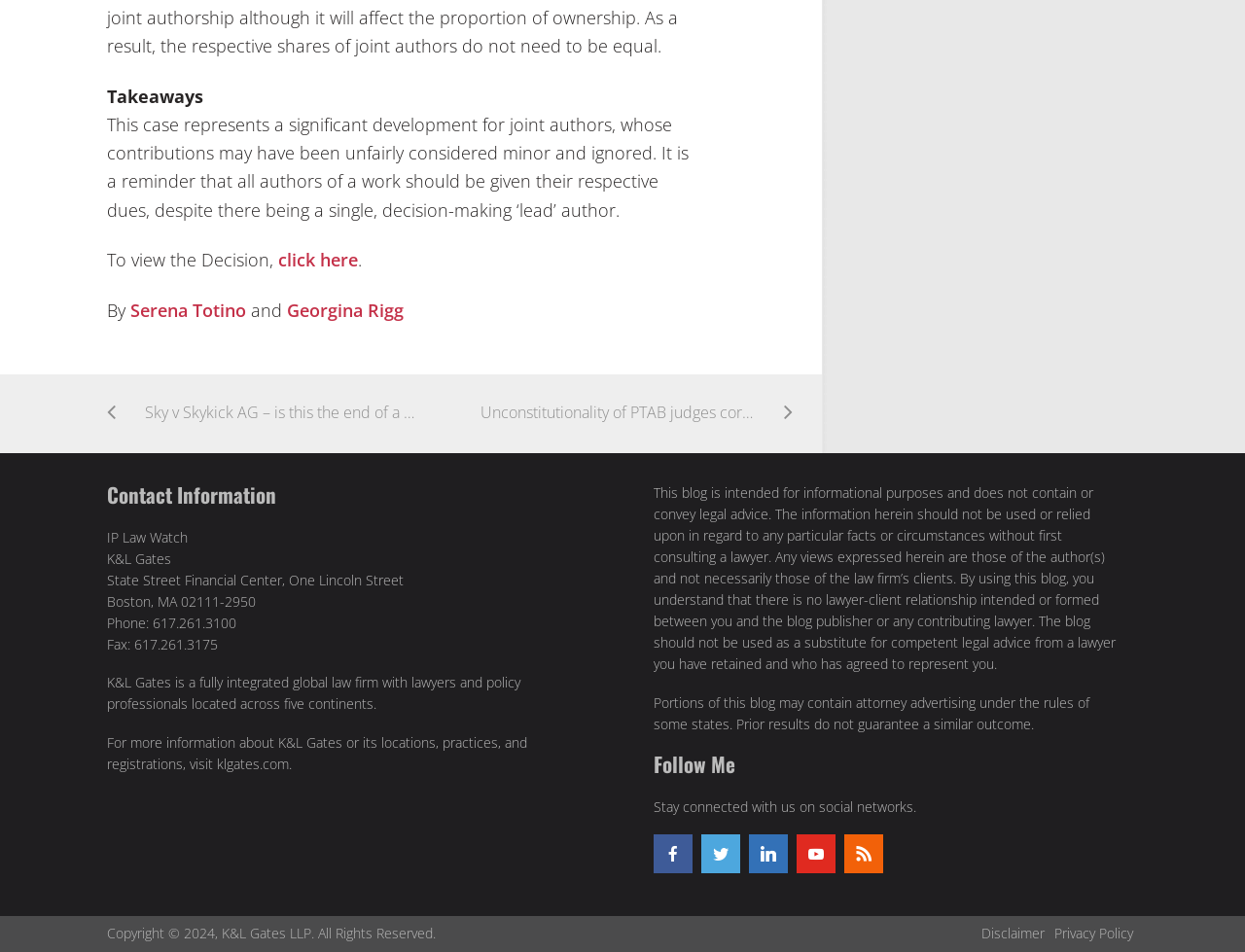Respond to the question below with a single word or phrase:
Who are the authors of the case?

Serena Totino and Georgina Rigg